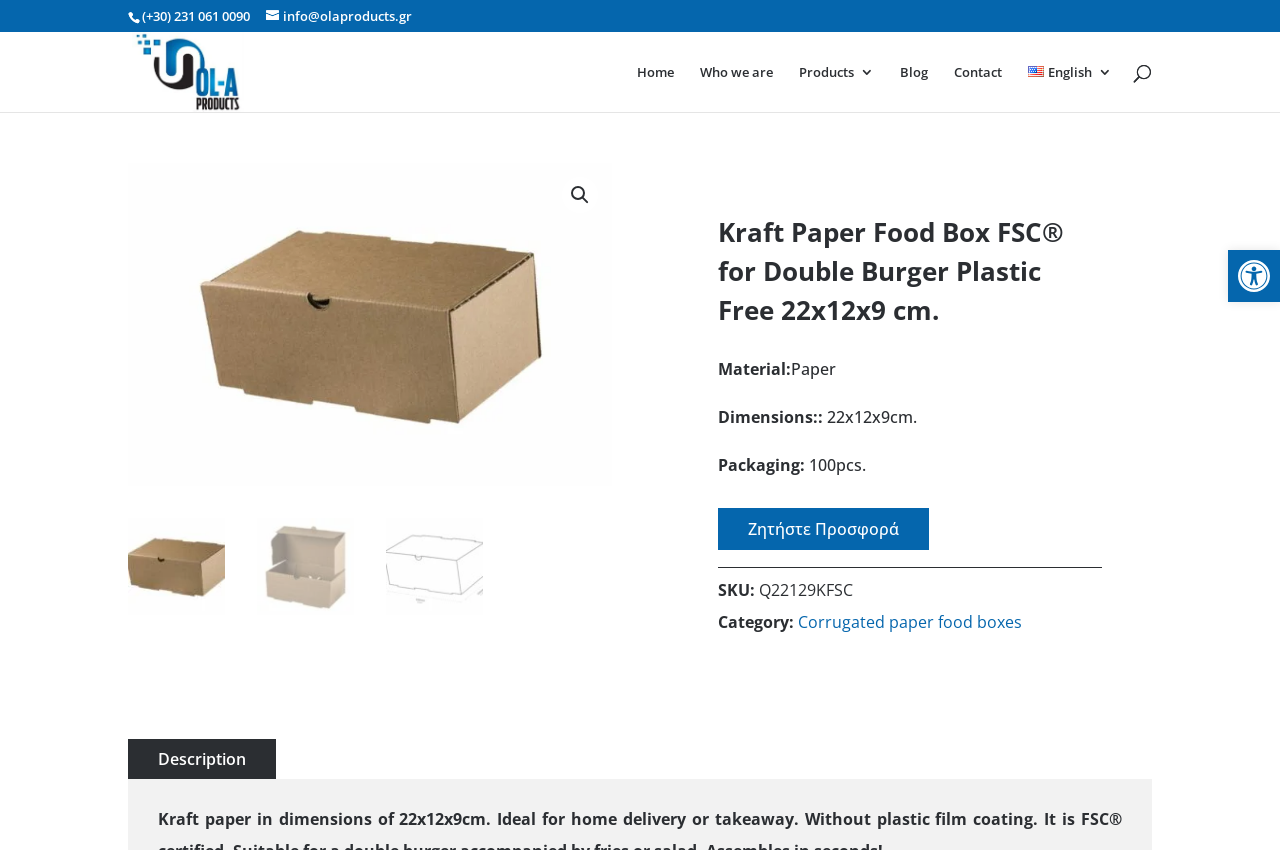Please determine the bounding box coordinates of the section I need to click to accomplish this instruction: "Read product description".

[0.1, 0.869, 0.216, 0.917]